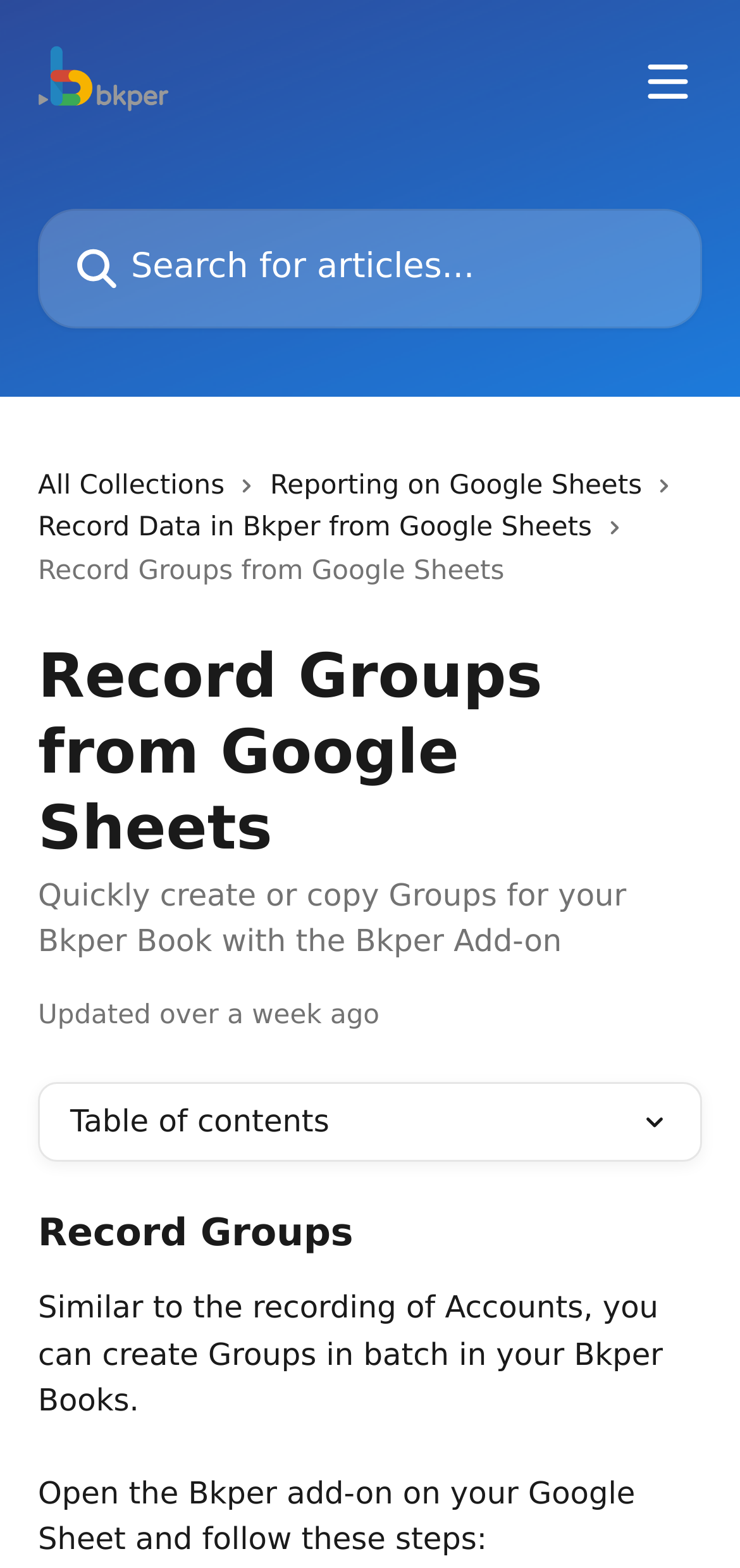What is the purpose of the Bkper add-on?
Give a single word or phrase answer based on the content of the image.

Create or copy Groups for Bkper Book